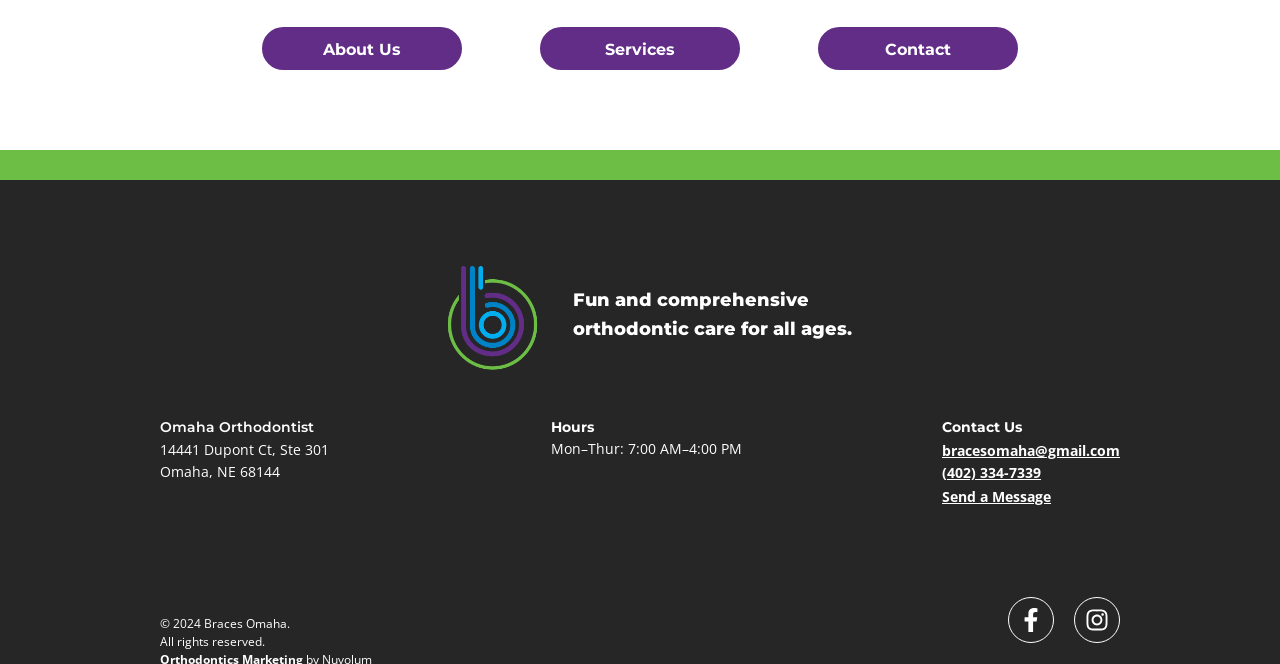Locate the bounding box coordinates for the element described below: "bracesomaha@gmail.com". The coordinates must be four float values between 0 and 1, formatted as [left, top, right, bottom].

[0.736, 0.664, 0.875, 0.692]